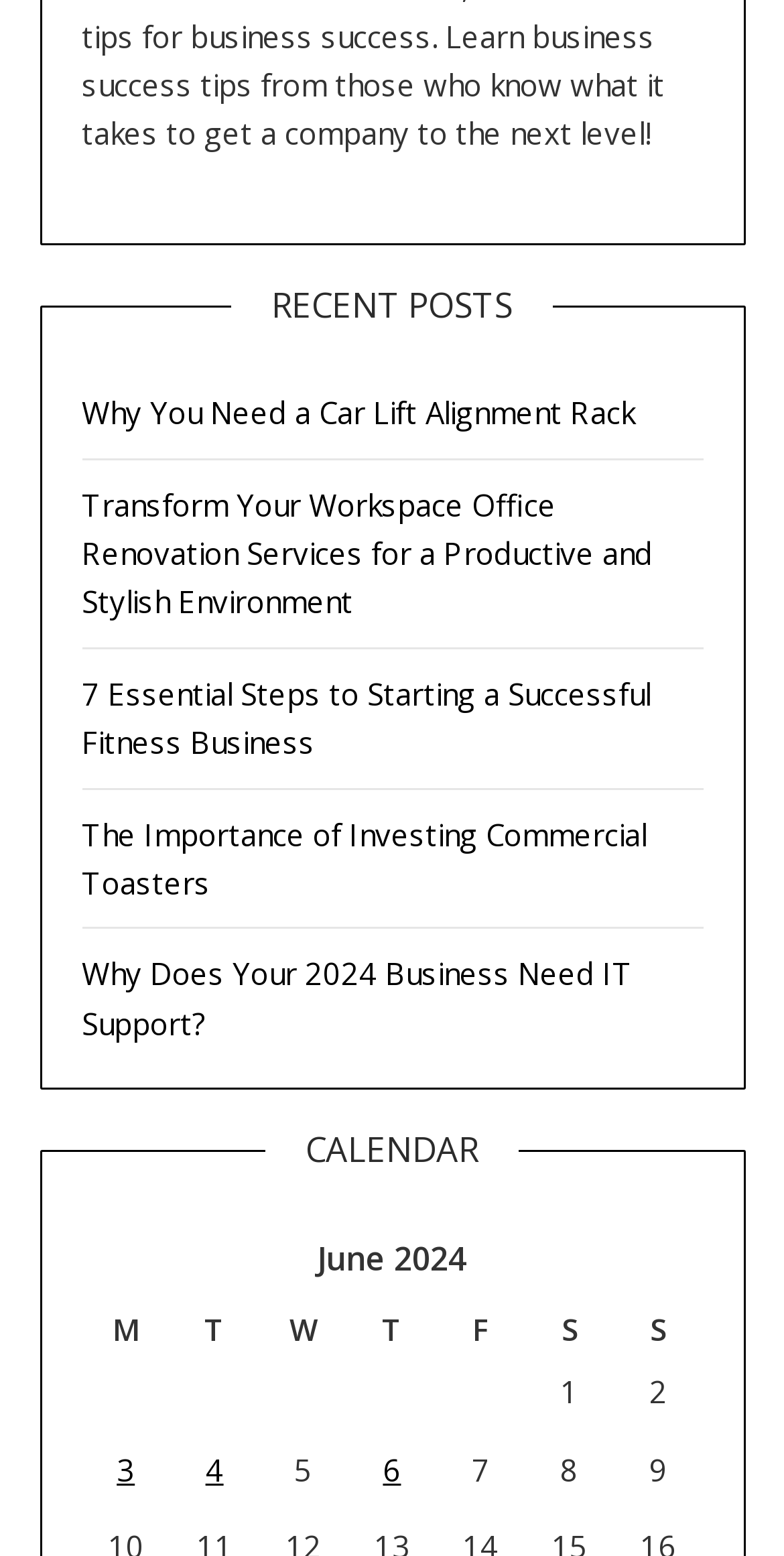Can you determine the bounding box coordinates of the area that needs to be clicked to fulfill the following instruction: "Click on the 'Transform Your Workspace Office Renovation Services for a Productive and Stylish Environment' link"?

[0.104, 0.311, 0.832, 0.4]